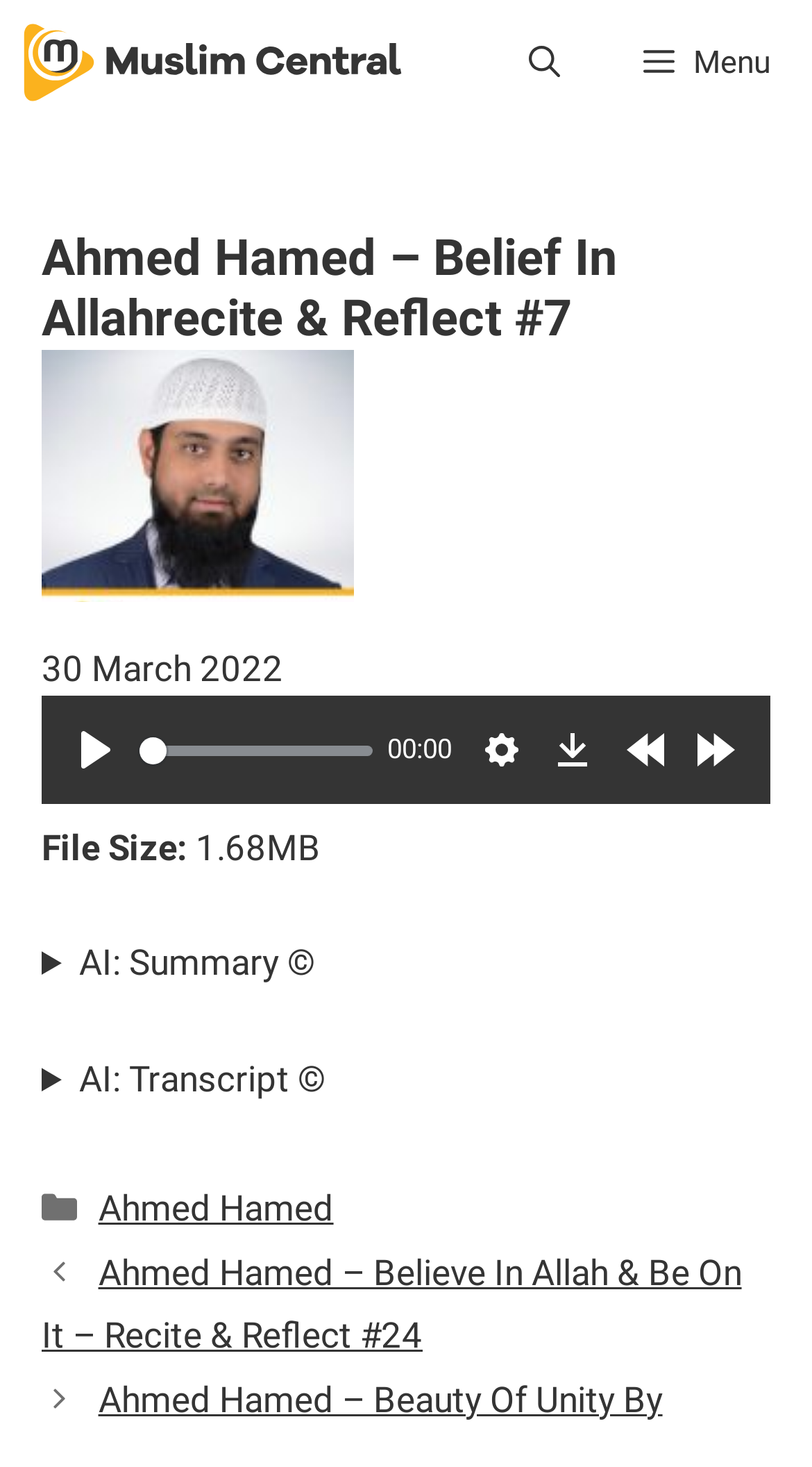What is the file size of the audio?
Please use the image to deliver a detailed and complete answer.

The file size of the audio is obtained from the static text 'File Size: 1.68MB' in the details section.